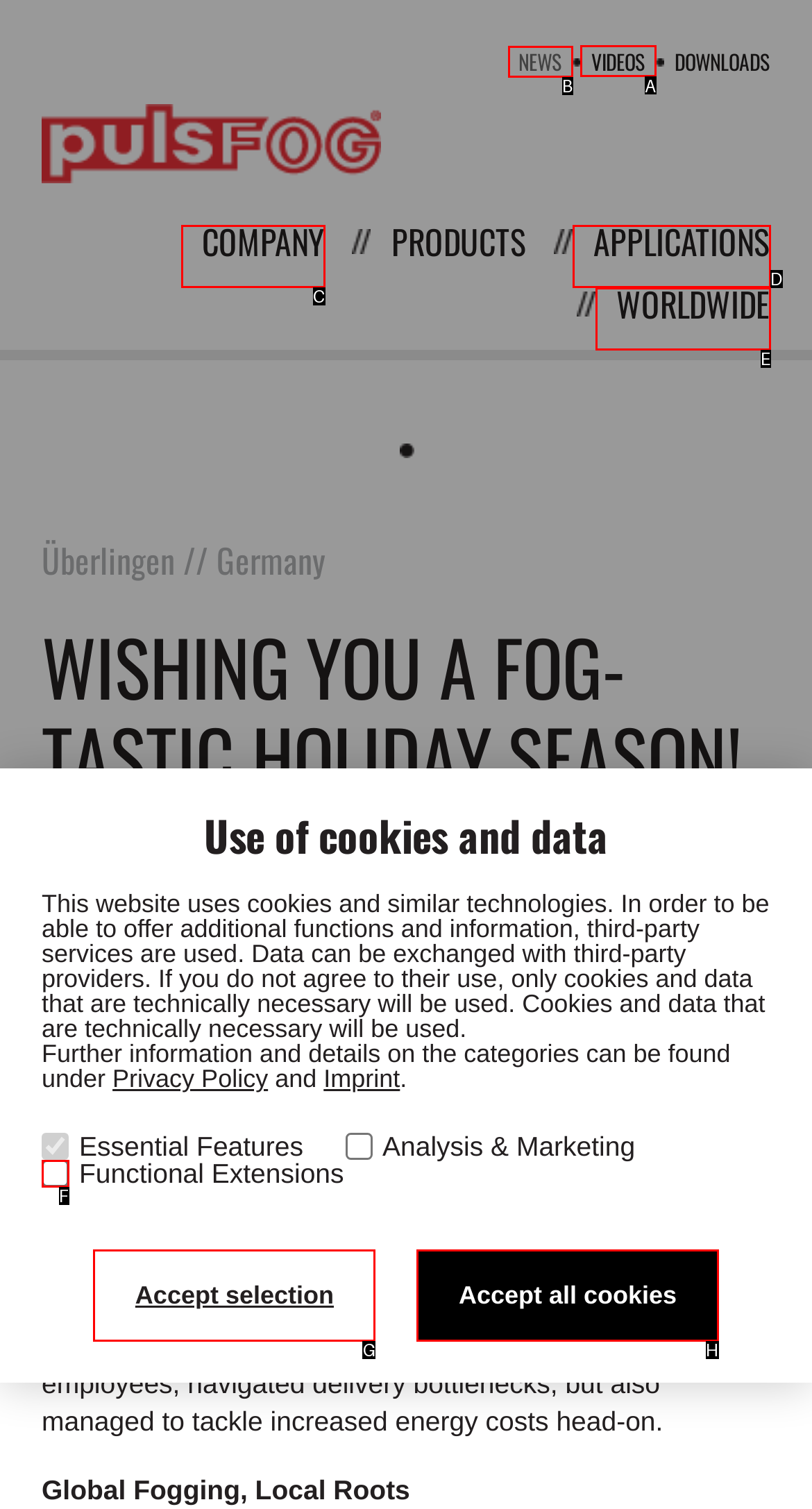Choose the HTML element that should be clicked to accomplish the task: Watch VIDEOS. Answer with the letter of the chosen option.

A